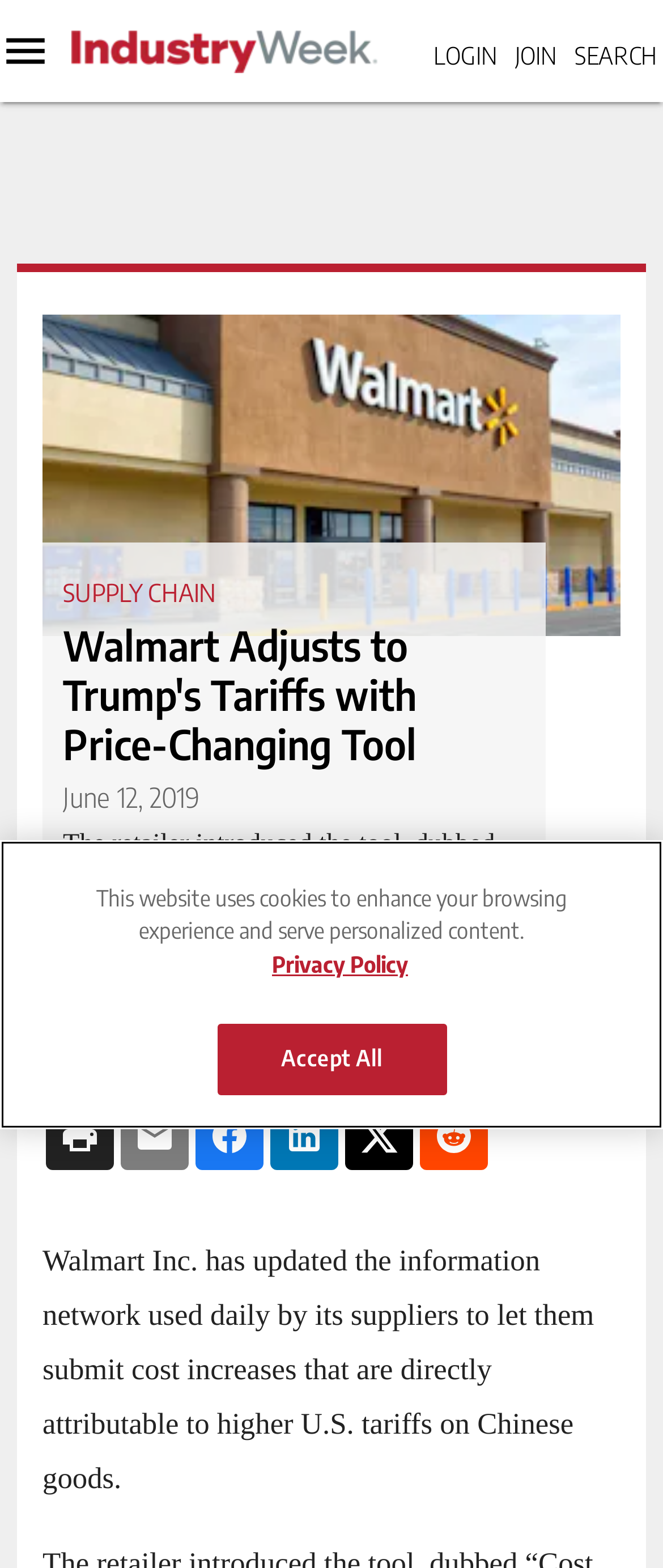Please identify the bounding box coordinates of the element that needs to be clicked to execute the following command: "Read the article about Walmart Adjusts to Trump's Tariffs with Price-Changing Tool". Provide the bounding box using four float numbers between 0 and 1, formatted as [left, top, right, bottom].

[0.095, 0.396, 0.792, 0.49]